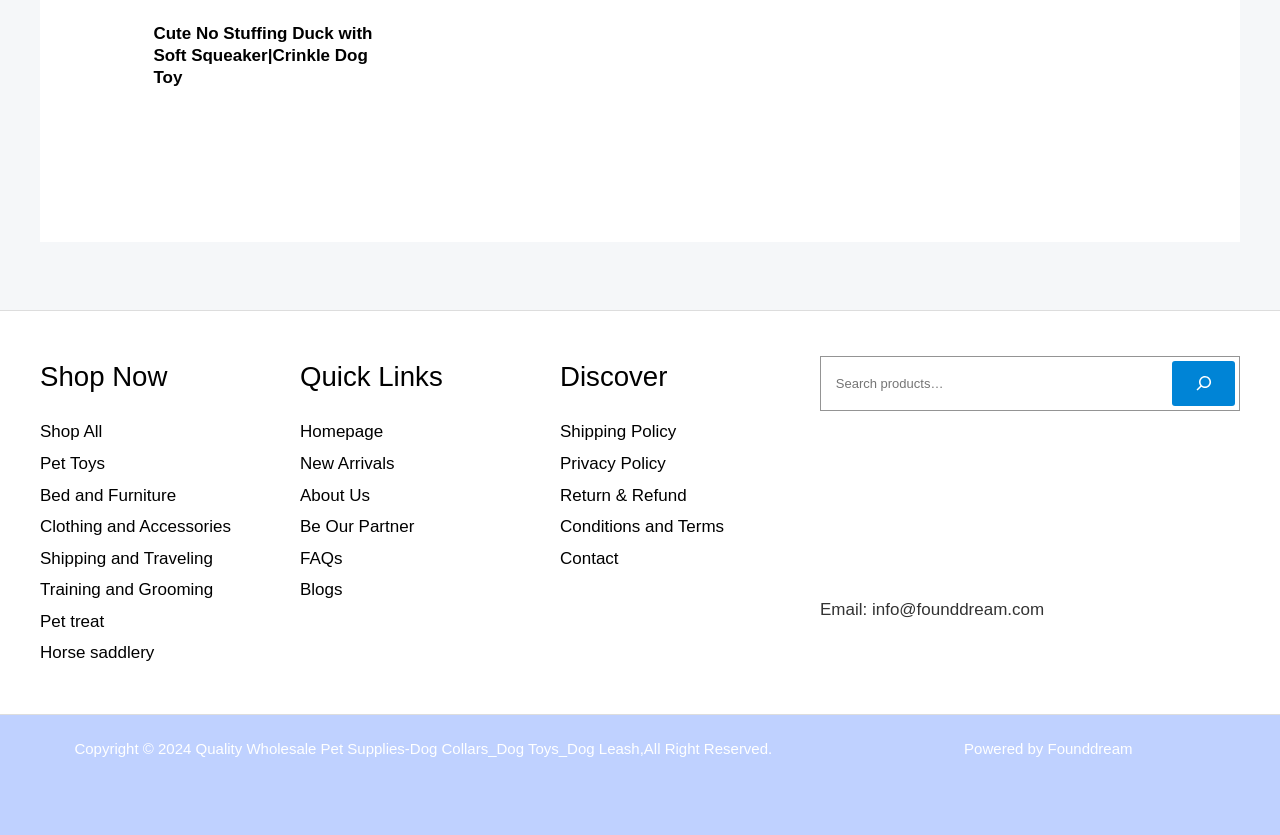Please answer the following question using a single word or phrase: 
What is the name of the dog toy?

Cute No Stuffing Duck